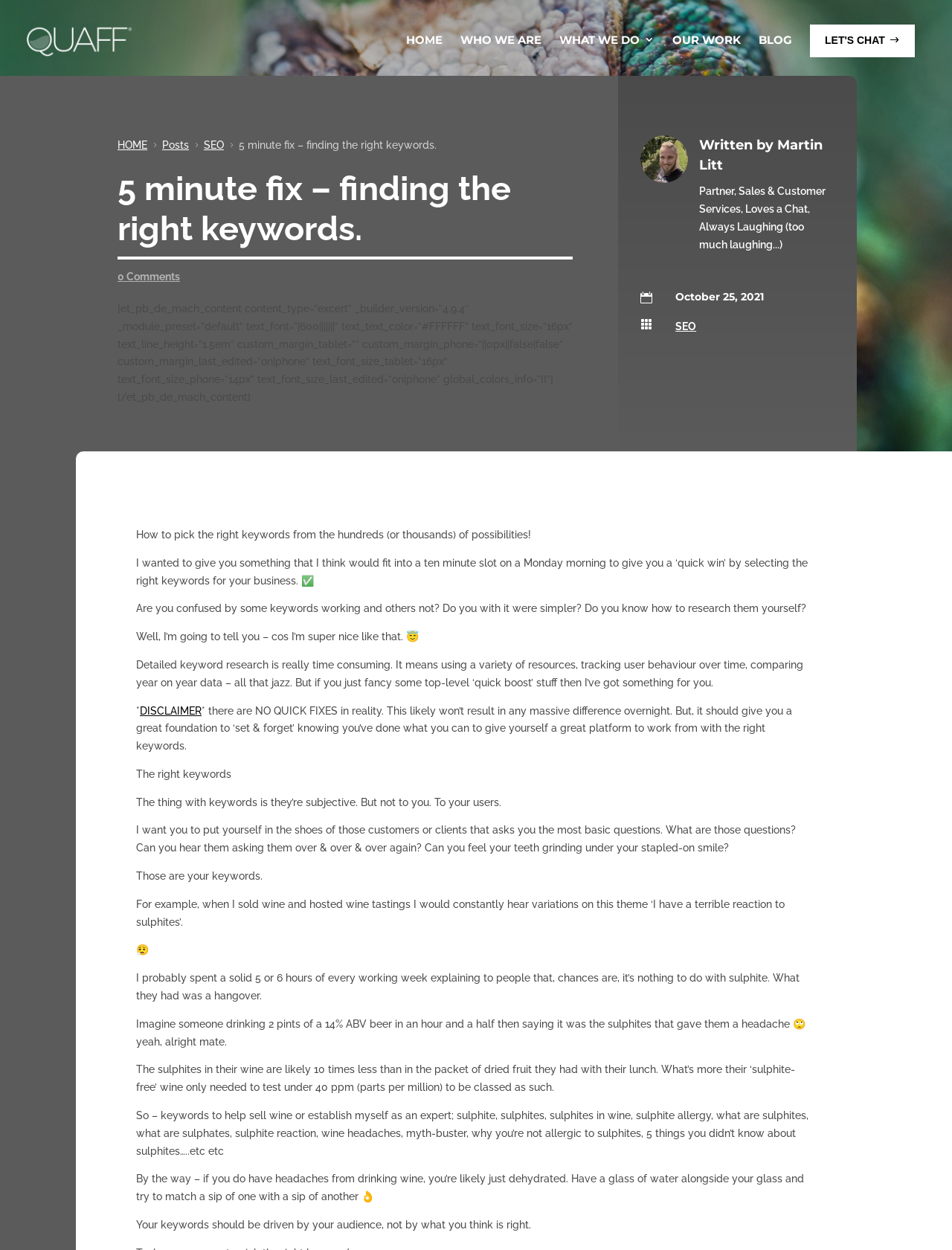What is the name of the digital marketing agency?
Based on the content of the image, thoroughly explain and answer the question.

The name of the digital marketing agency can be found in the top-left corner of the webpage, where it says 'Picking the right keywords - QUAFF, Birmingham Digital Marketing'. This is likely the name of the agency that created the content on this webpage.